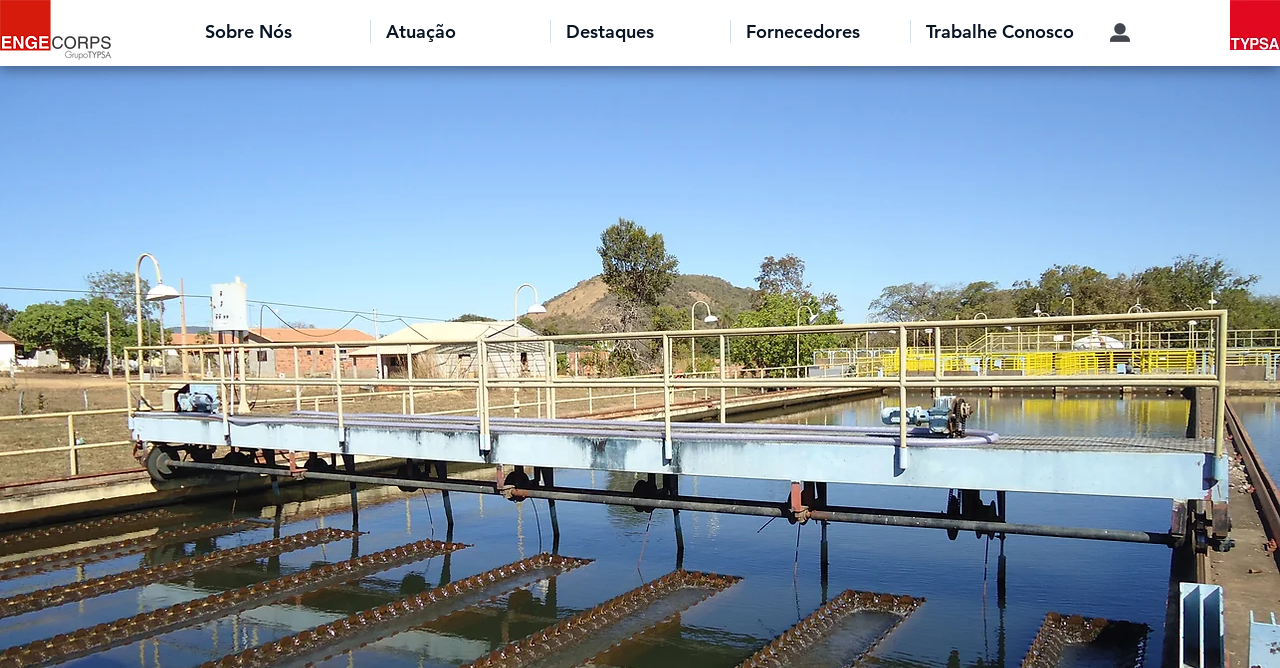Use a single word or phrase to answer the following:
How many navigation links are there?

5